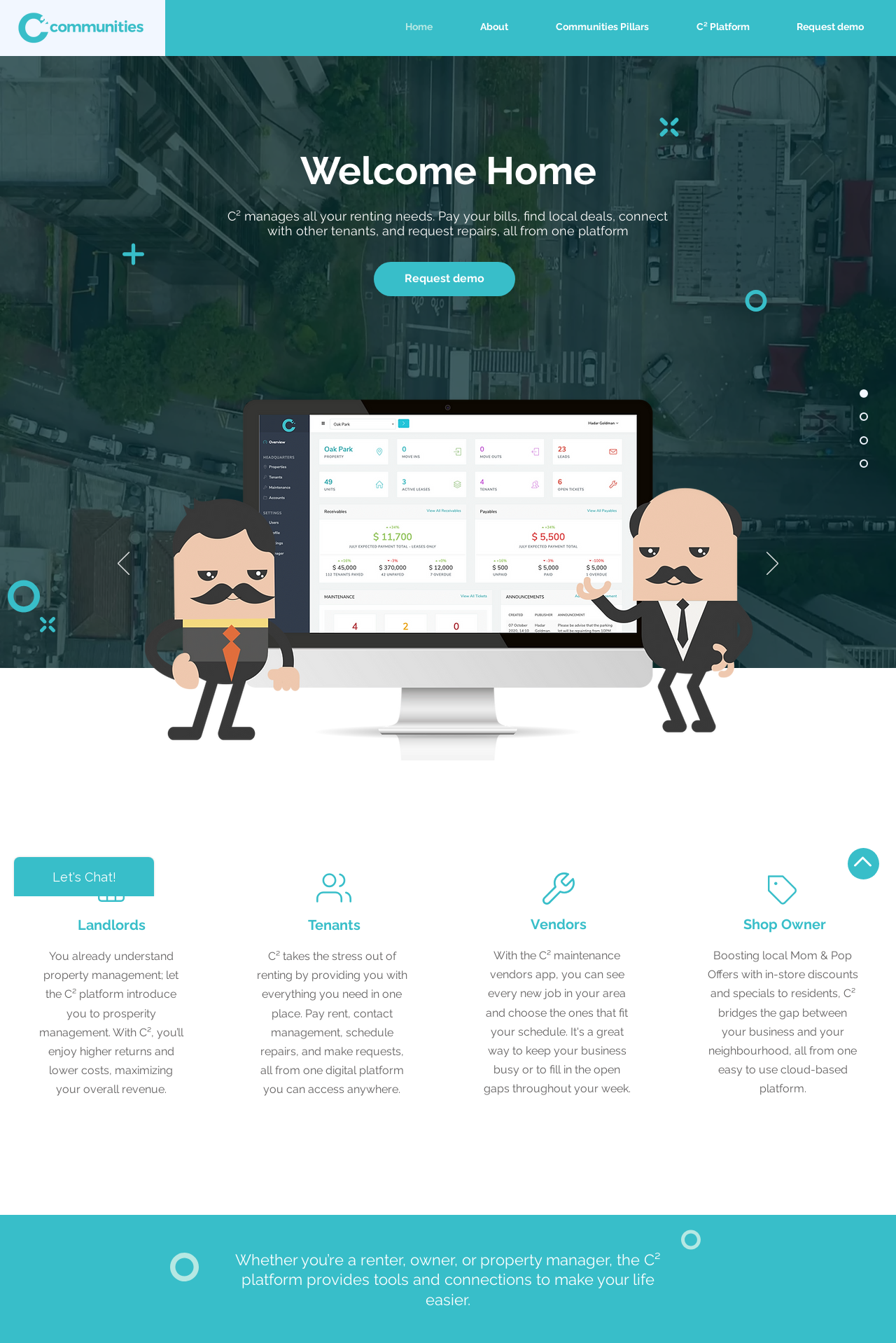Could you indicate the bounding box coordinates of the region to click in order to complete this instruction: "Click the 'Request demo' button".

[0.848, 0.011, 0.976, 0.029]